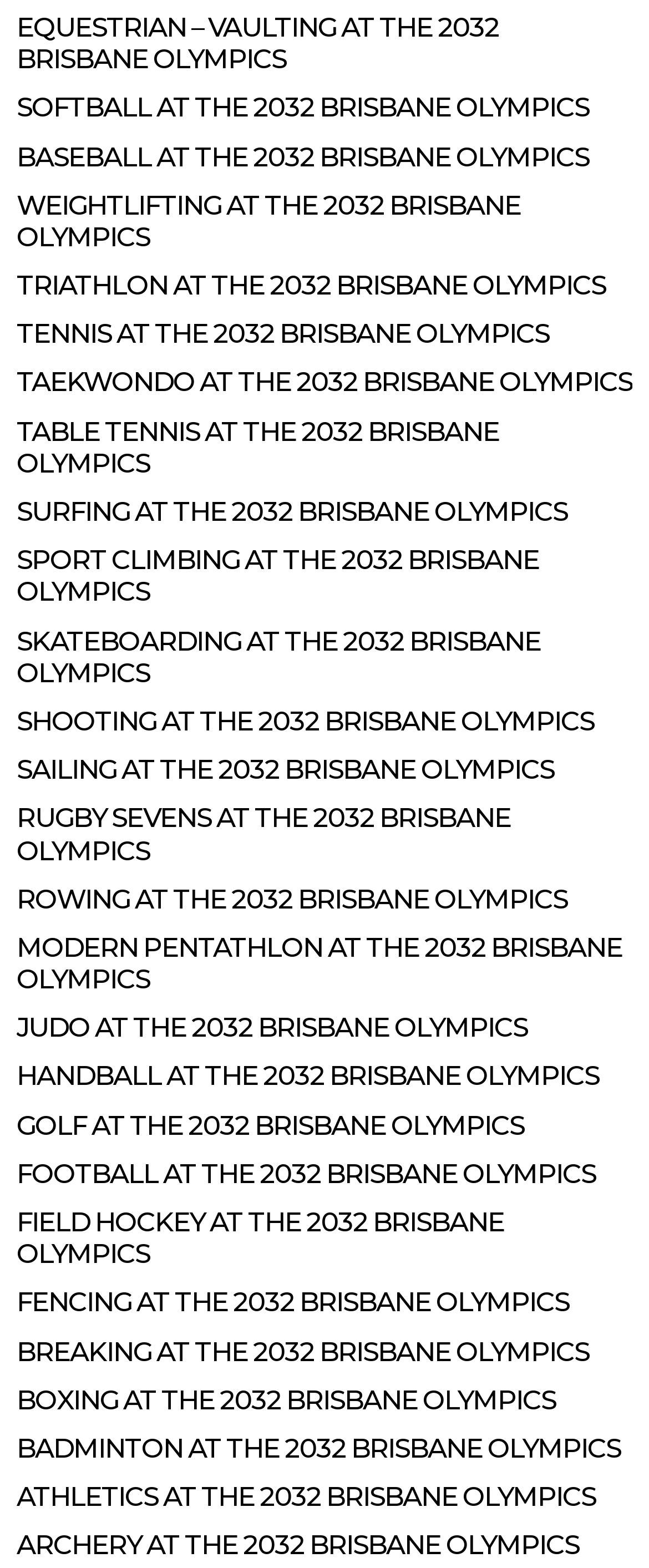Respond to the question below with a single word or phrase:
Is SURFING an Olympic sport at the 2032 Brisbane Olympics?

Yes